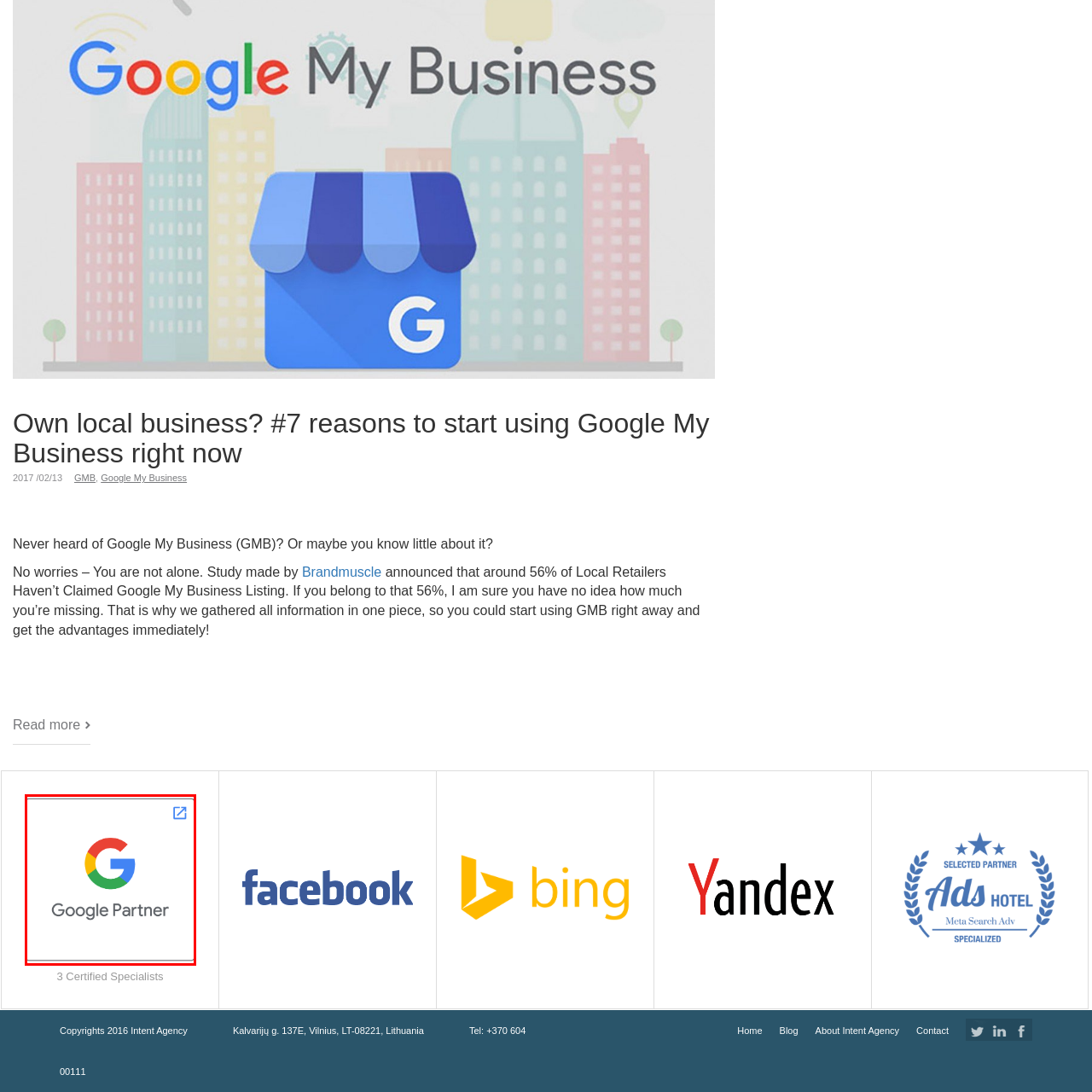What does the Google Partner logo signify?  
Analyze the image surrounded by the red box and deliver a detailed answer based on the visual elements depicted in the image.

The Google Partner logo signifies an affiliation with Google, indicating recognition for agencies and professionals who meet certain standards and demonstrate expertise in Google’s tools and services, as stated in the caption.